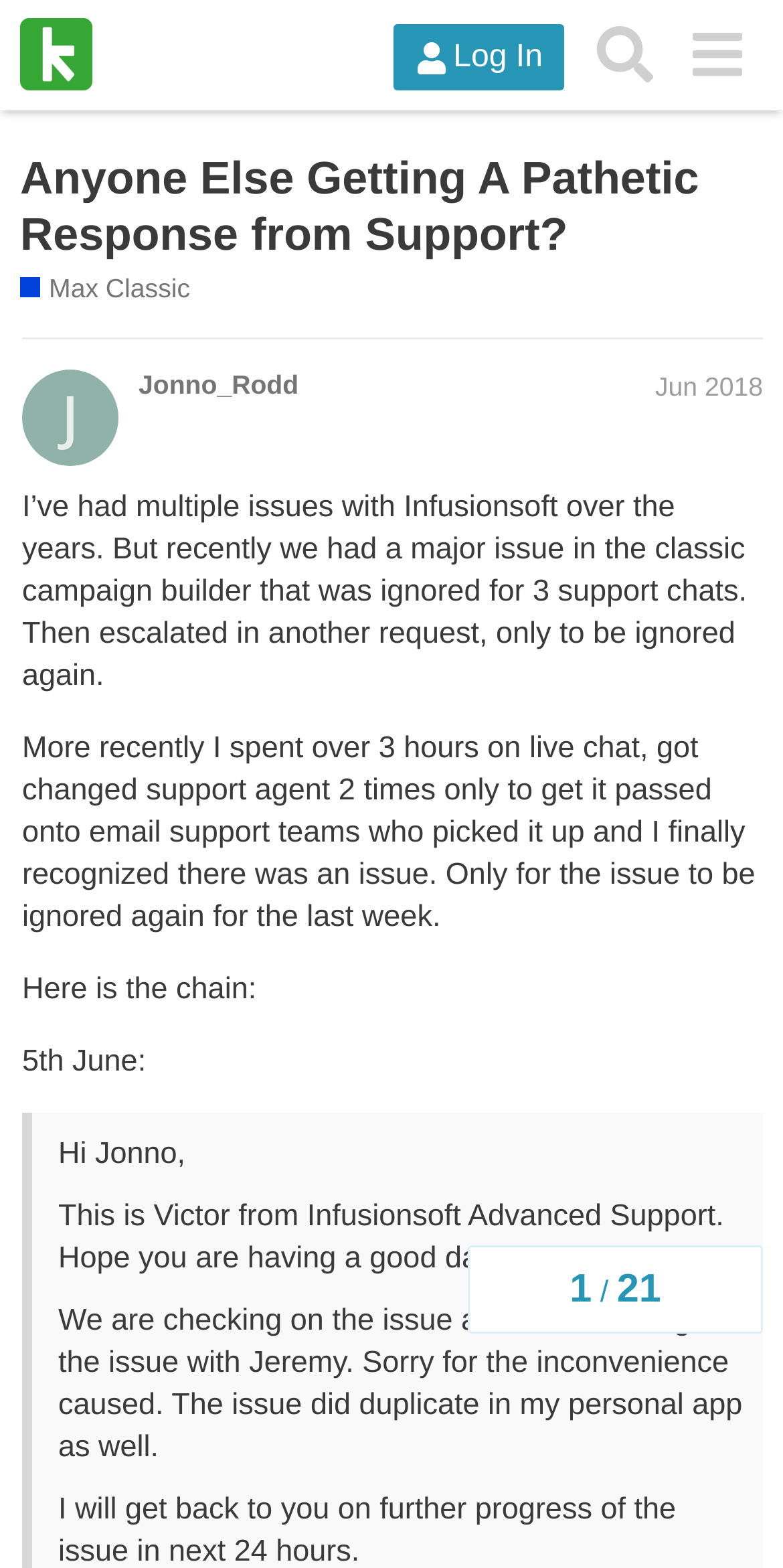How many hours did the author spend on live chat?
Please provide a detailed answer to the question.

The answer can be found in the second paragraph of the main content, where it says 'More recently I spent over 3 hours on live chat...'.